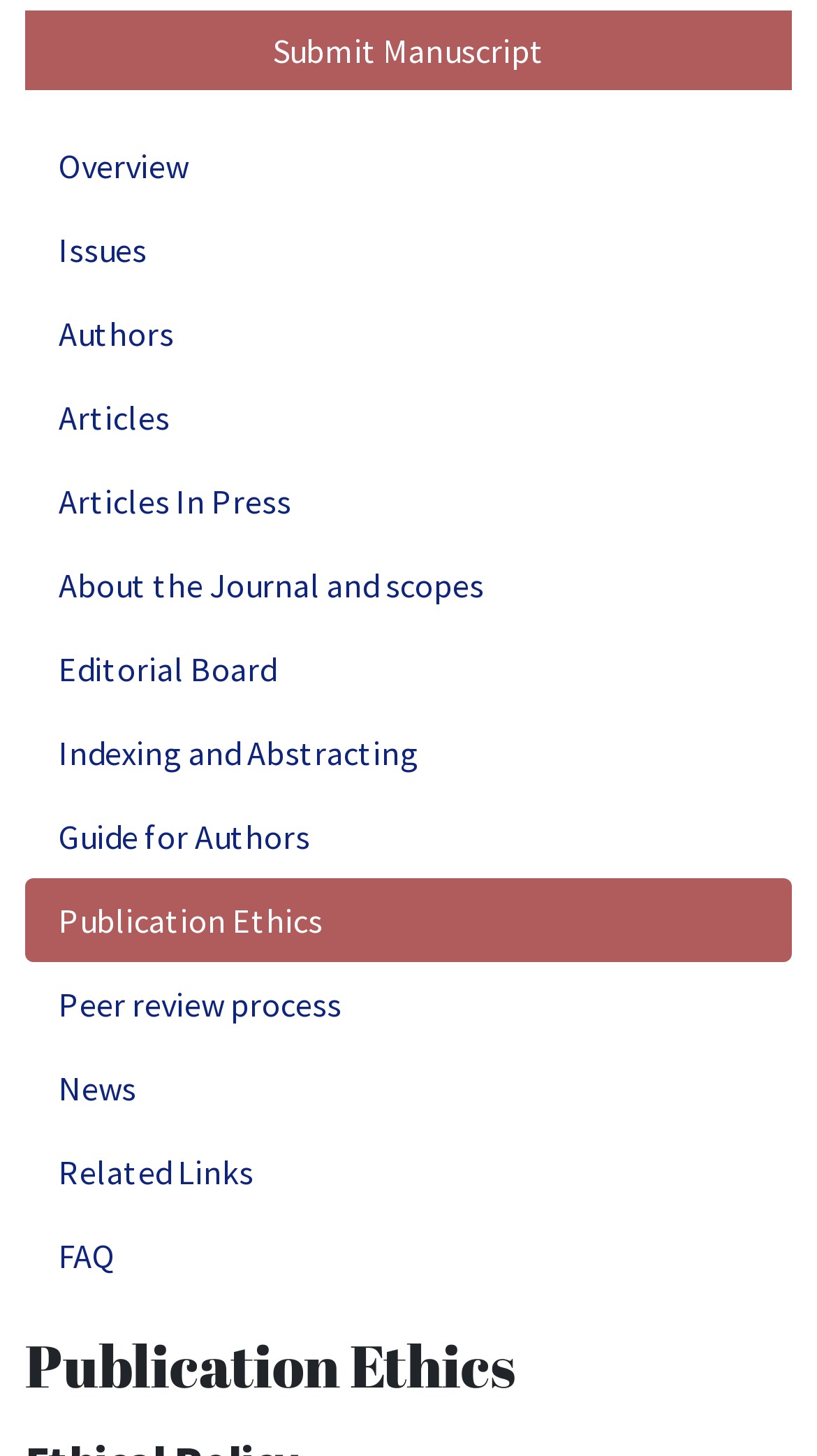Can you find the bounding box coordinates for the element that needs to be clicked to execute this instruction: "Get guide for authors"? The coordinates should be given as four float numbers between 0 and 1, i.e., [left, top, right, bottom].

[0.031, 0.546, 0.969, 0.604]